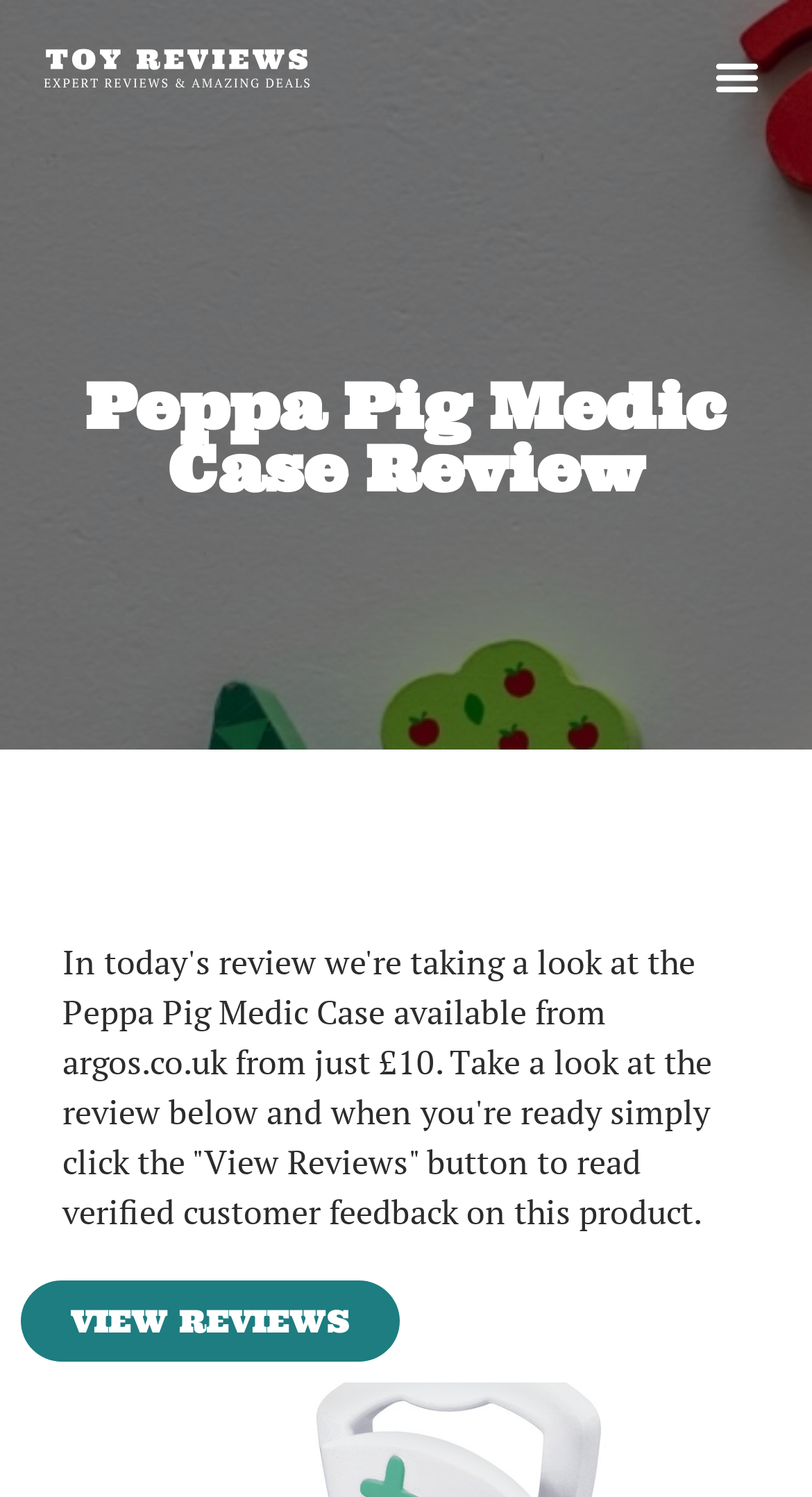Identify and provide the text content of the webpage's primary headline.

Peppa Pig Medic Case Review